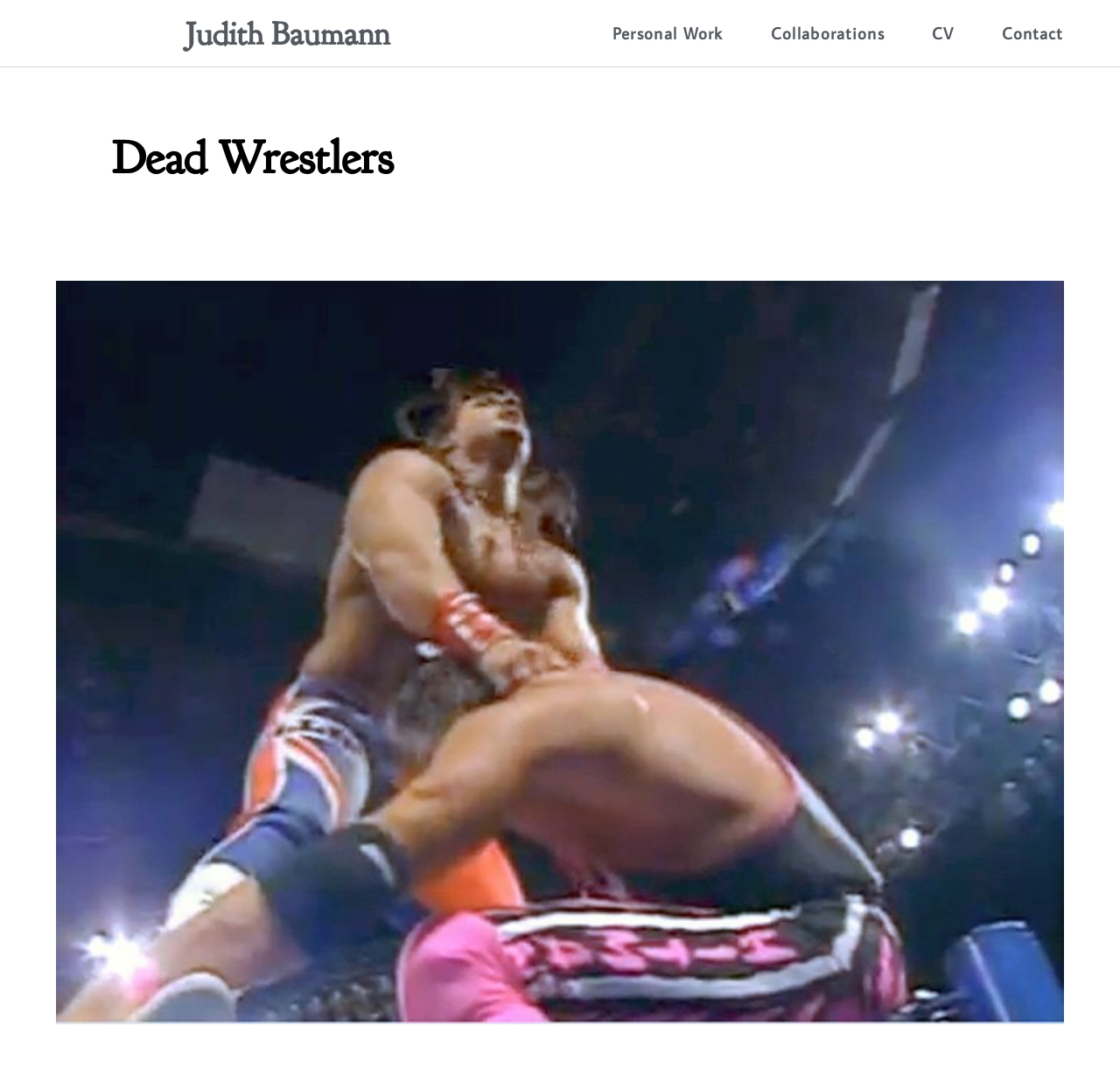Please provide a detailed answer to the question below by examining the image:
How many links are present in the top navigation?

The top navigation section of the webpage contains four links: 'Personal Work', 'Collaborations', 'CV', and 'Contact'. These links are arranged horizontally and have similar bounding box coordinates, indicating that they are part of the same navigation menu.